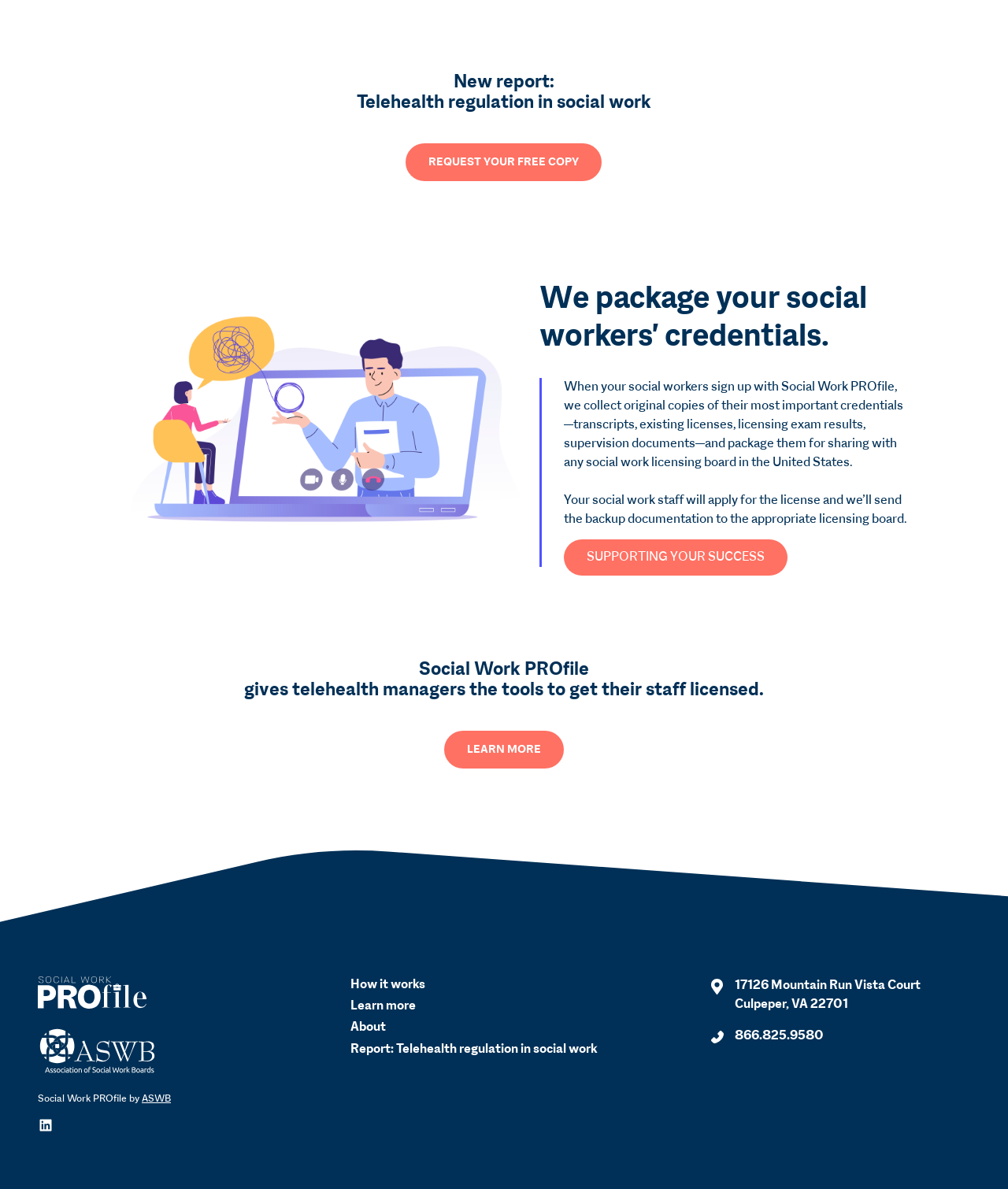Identify the bounding box coordinates of the clickable region required to complete the instruction: "Learn more about Social Work PROfile". The coordinates should be given as four float numbers within the range of 0 and 1, i.e., [left, top, right, bottom].

[0.441, 0.614, 0.559, 0.646]